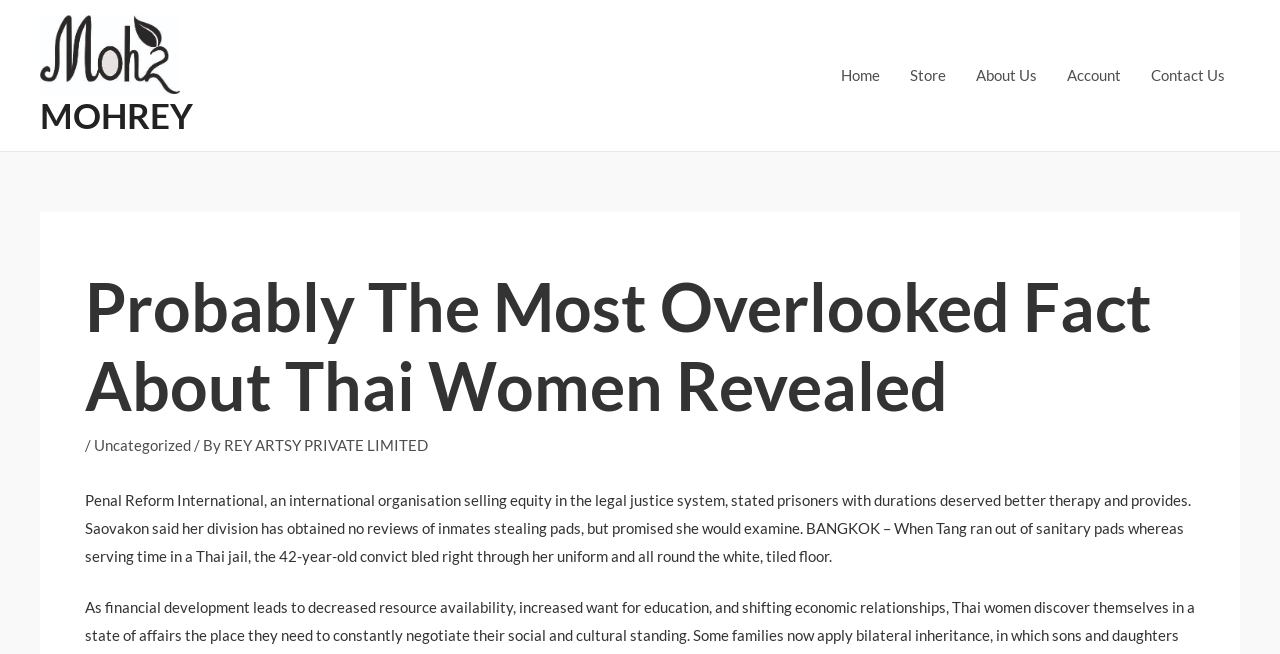Answer briefly with one word or phrase:
What is the organization mentioned in the article?

Penal Reform International